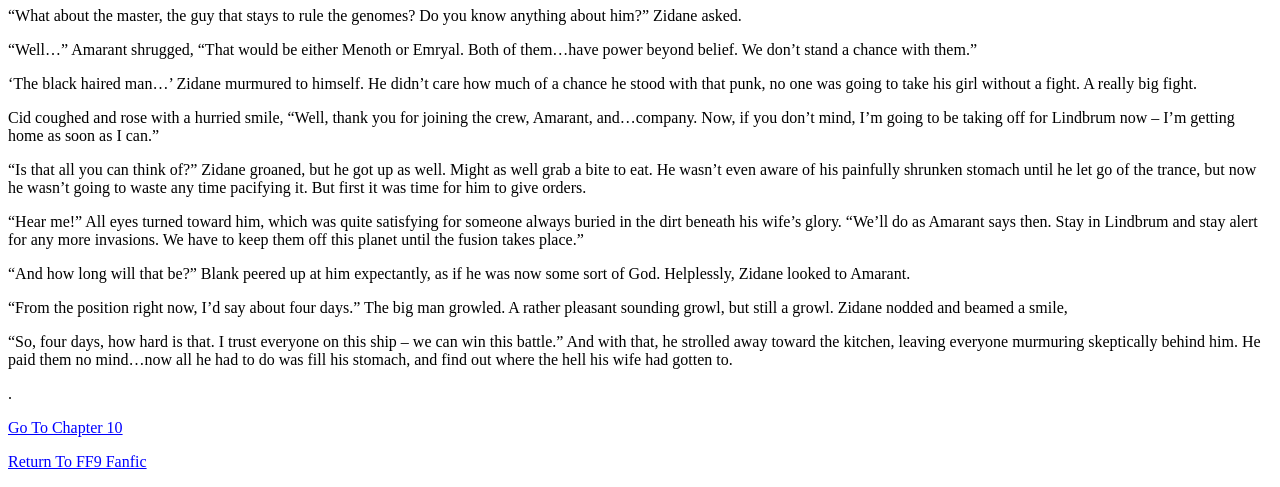What is the name of the character who asked about the master?
Look at the screenshot and respond with one word or a short phrase.

Zidane